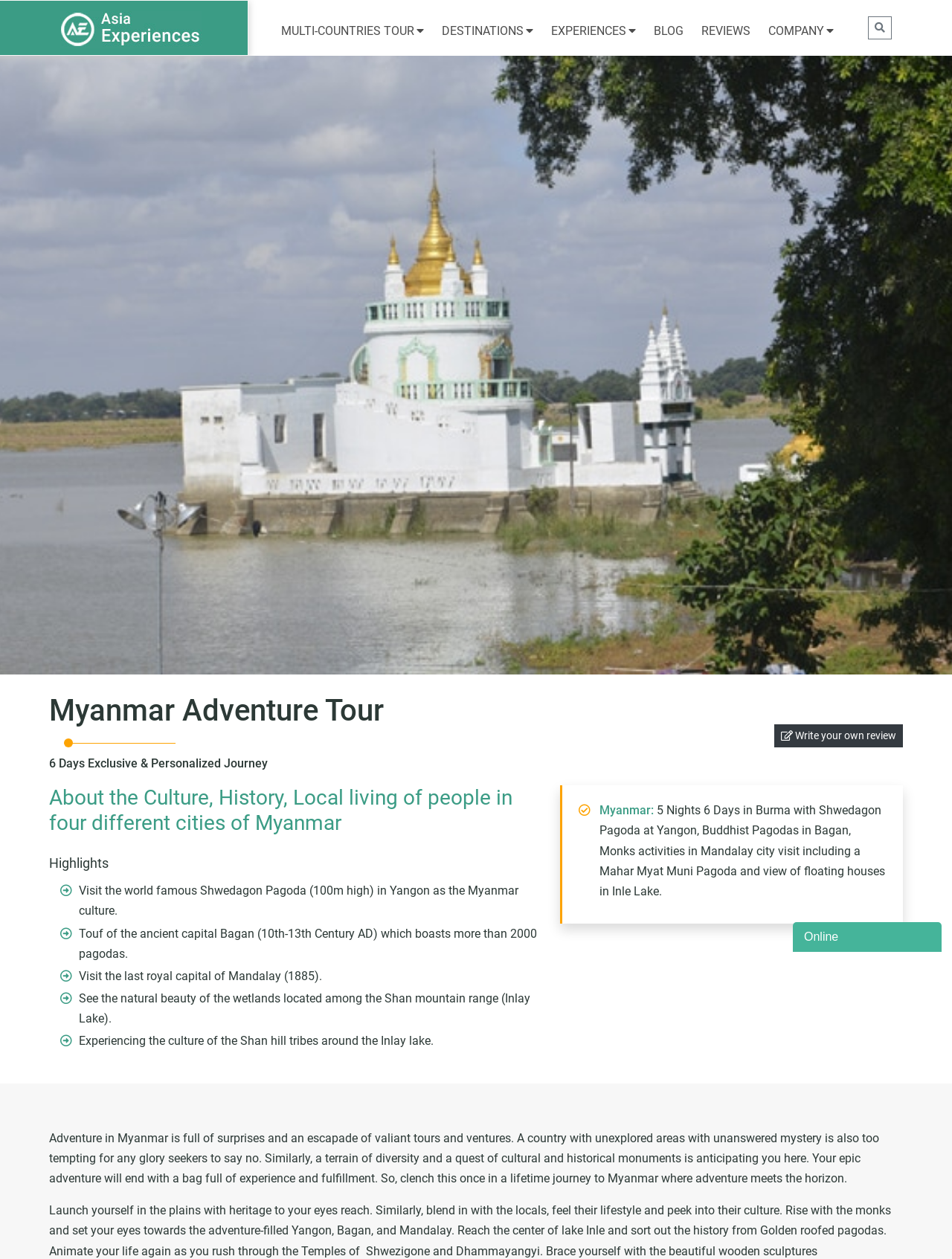Using a single word or phrase, answer the following question: 
What is the duration of the tour in Burma?

5 Nights 6 Days